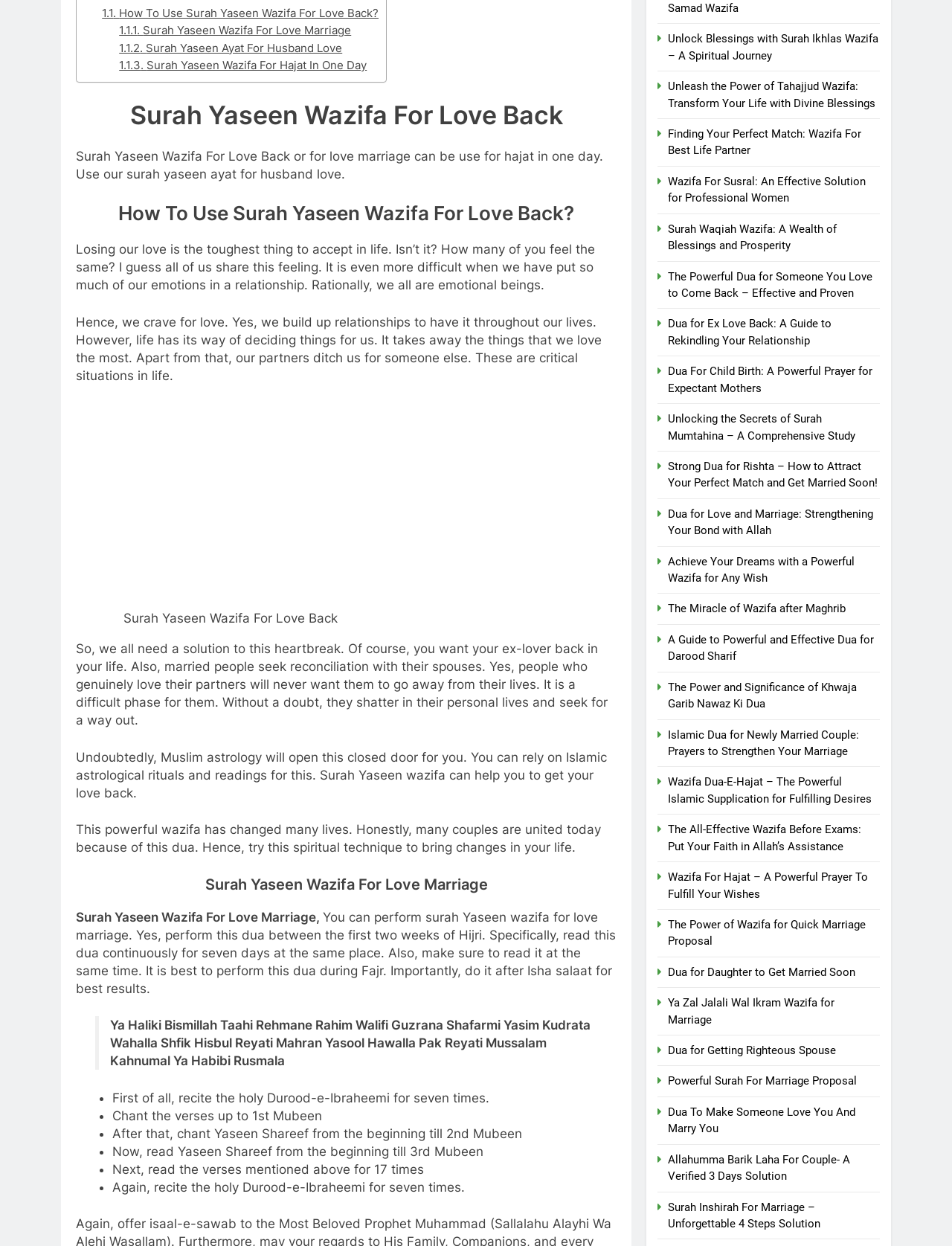Locate the bounding box coordinates of the area that needs to be clicked to fulfill the following instruction: "Click on the link to find out about Wazifa for best life partner". The coordinates should be in the format of four float numbers between 0 and 1, namely [left, top, right, bottom].

[0.702, 0.102, 0.905, 0.126]